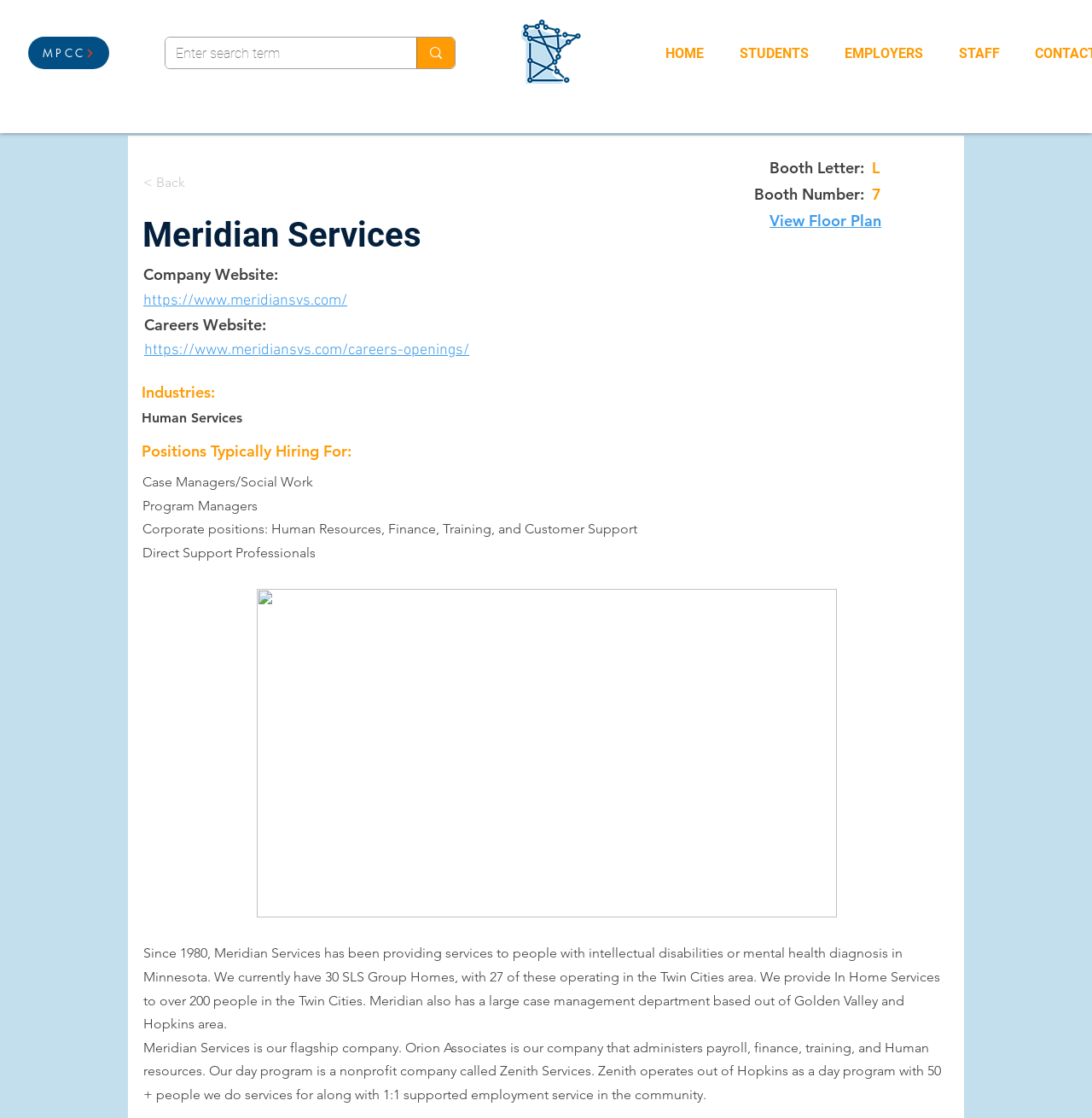Find the bounding box coordinates of the area that needs to be clicked in order to achieve the following instruction: "view floor plan". The coordinates should be specified as four float numbers between 0 and 1, i.e., [left, top, right, bottom].

[0.705, 0.191, 0.807, 0.207]